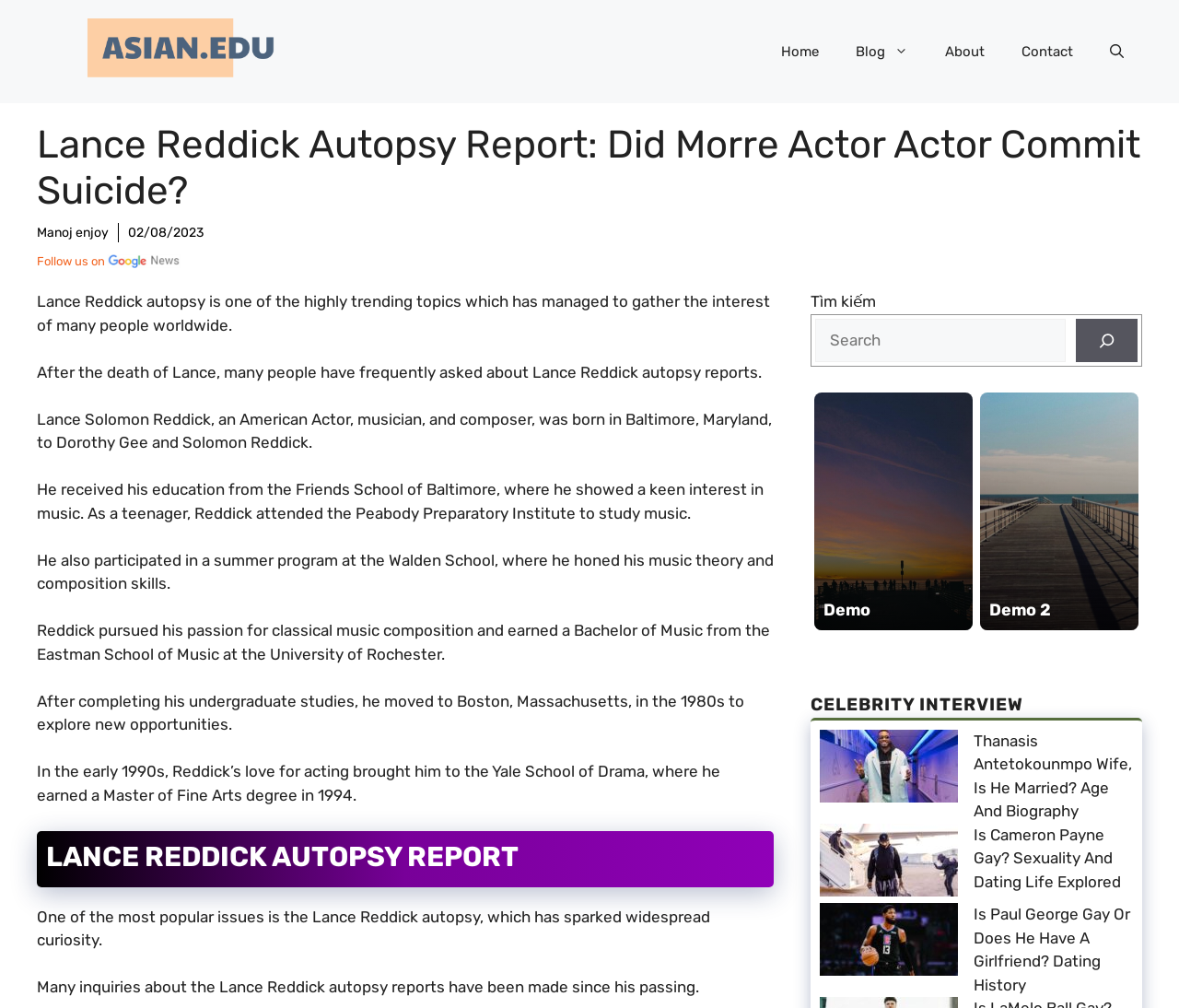What is the name of the program where Lance Reddick honed his music theory and composition skills?
Based on the image, provide a one-word or brief-phrase response.

Walden School